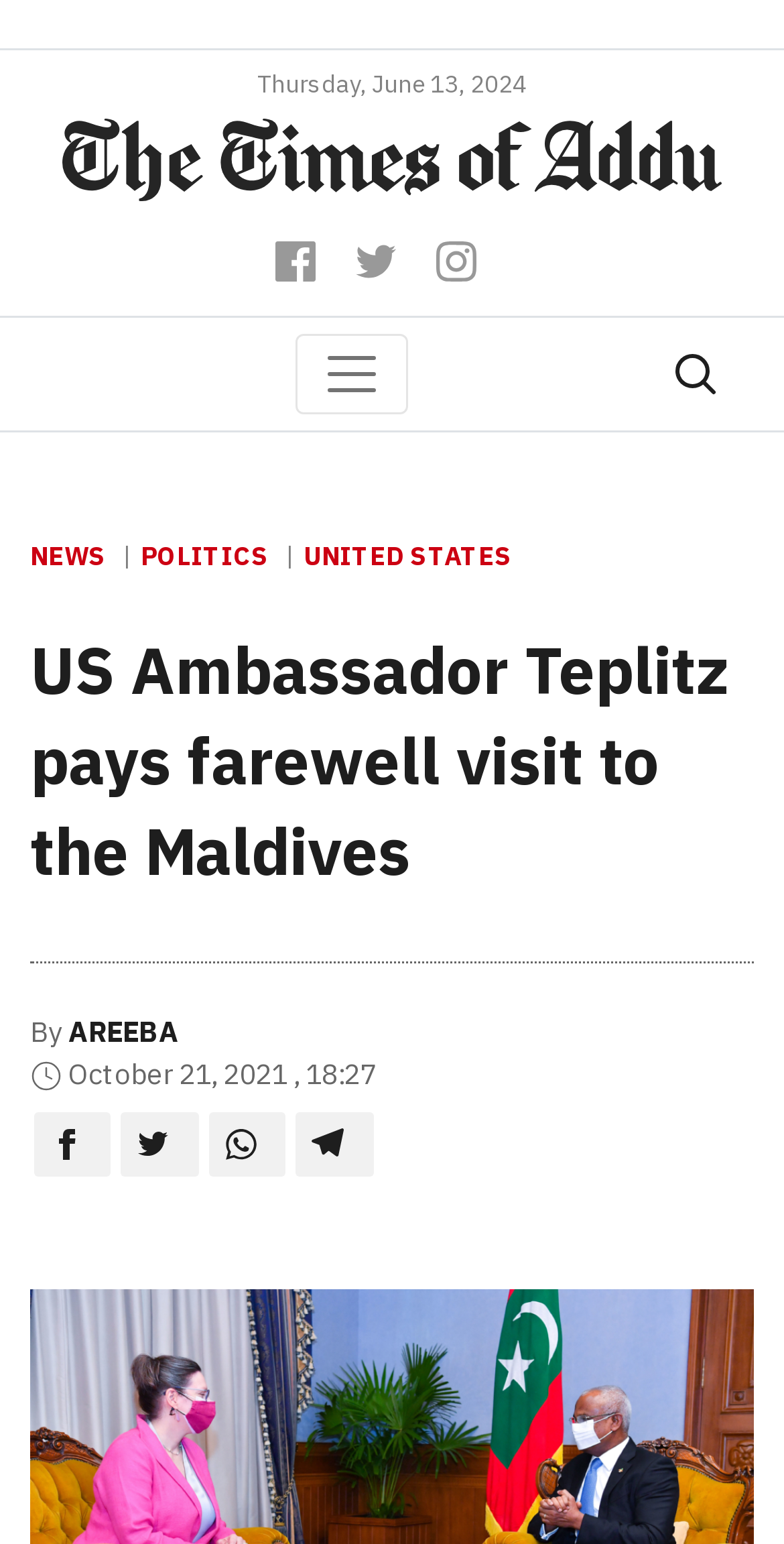What is the text of the webpage's headline?

US Ambassador Teplitz pays farewell visit to the Maldives